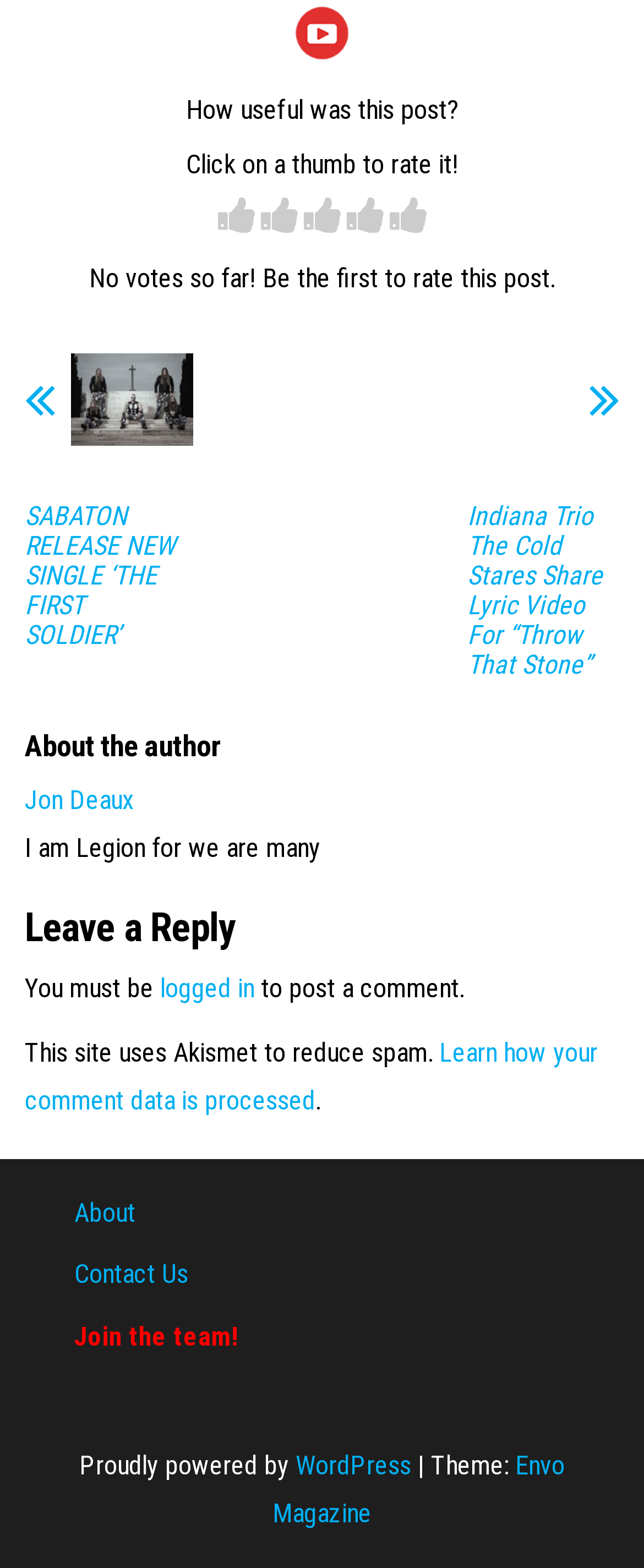Please examine the image and provide a detailed answer to the question: What is the name of the theme used by the website?

The theme used by the website is mentioned at the bottom of the webpage, where it is written as 'Theme: Envo Magazine'.